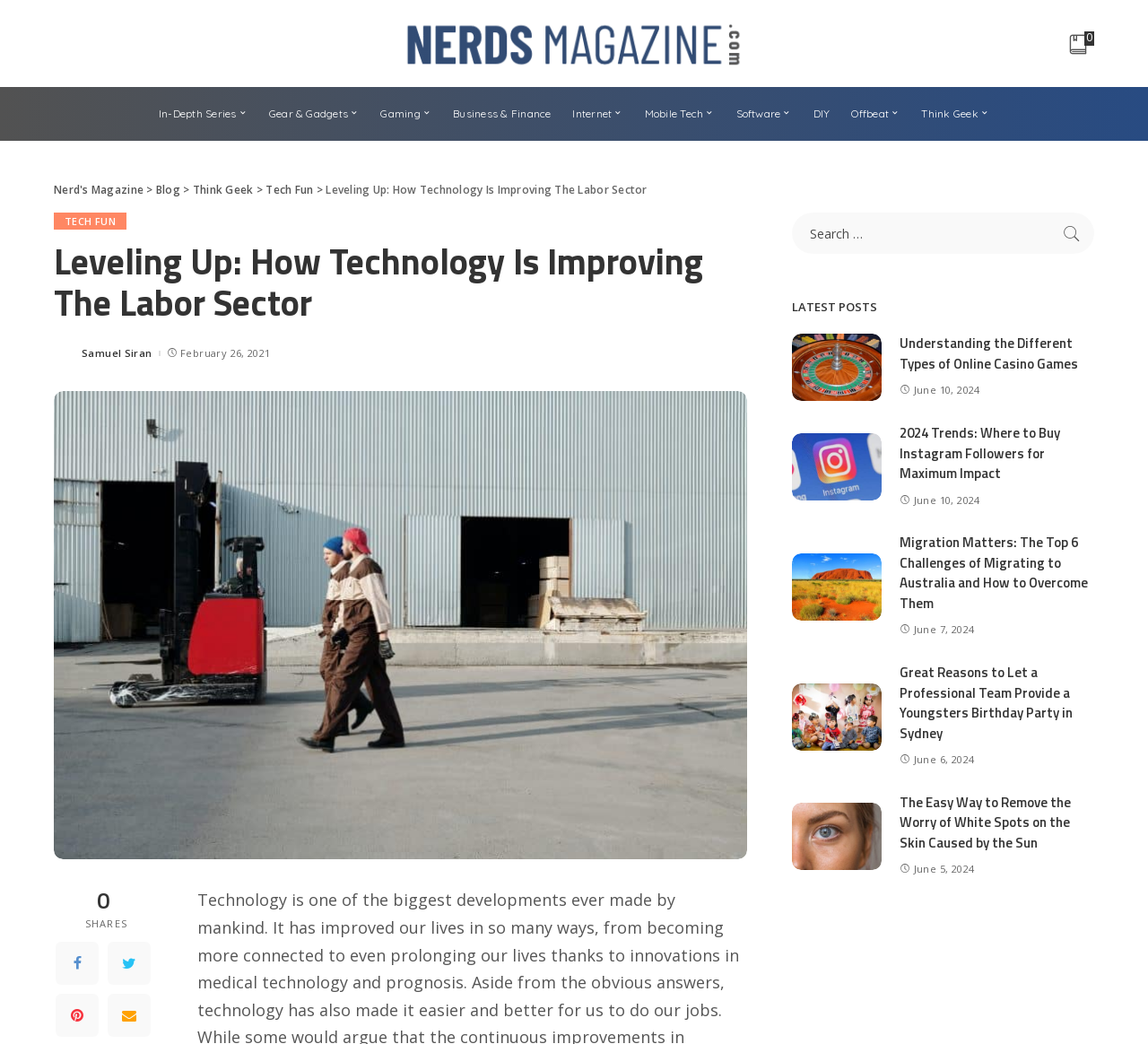How many latest posts are displayed on the webpage?
Can you provide an in-depth and detailed response to the question?

I found the answer by counting the number of links and images under the 'LATEST POSTS' heading, which are 6.